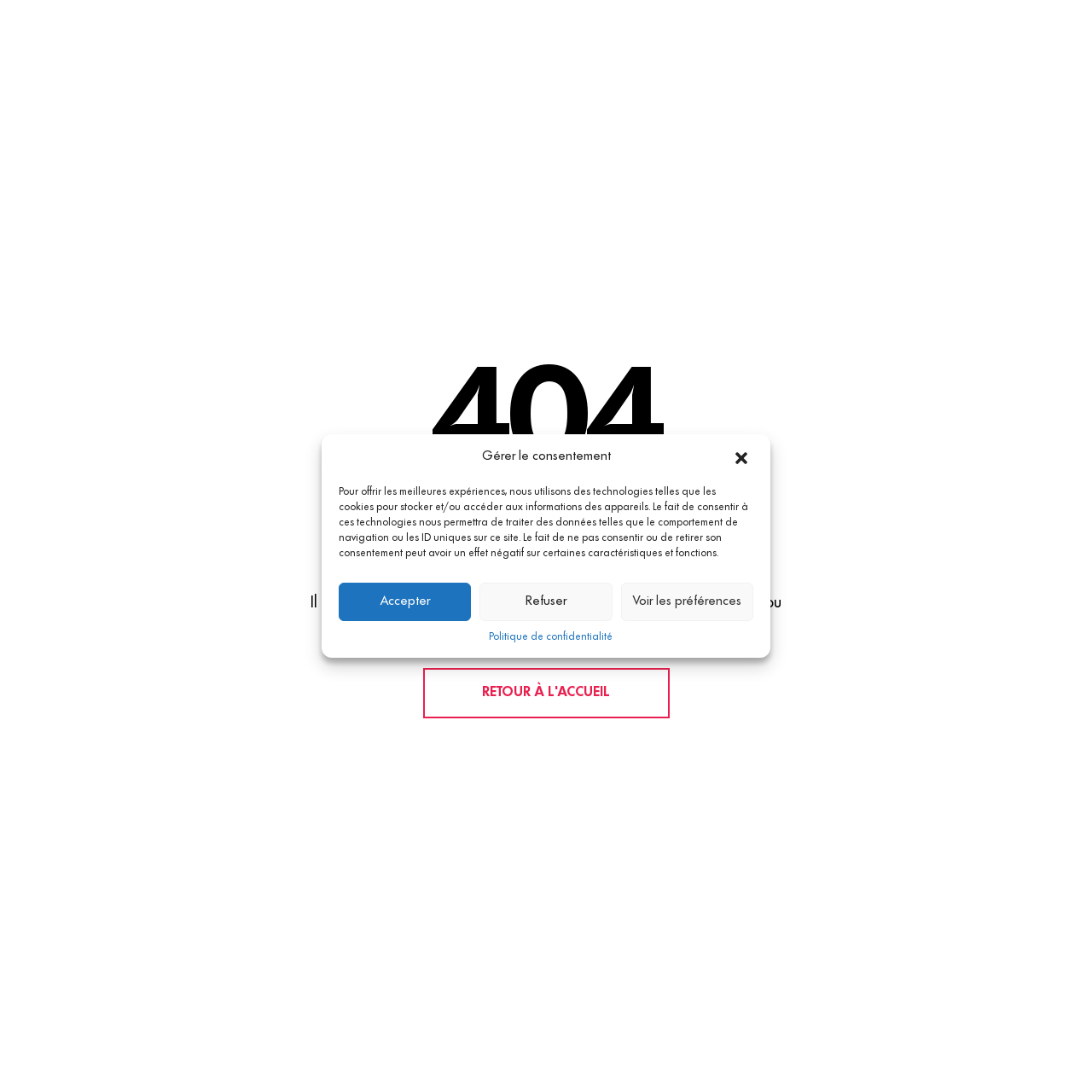Answer succinctly with a single word or phrase:
What is the topic related to the link at the bottom?

Privacy policy